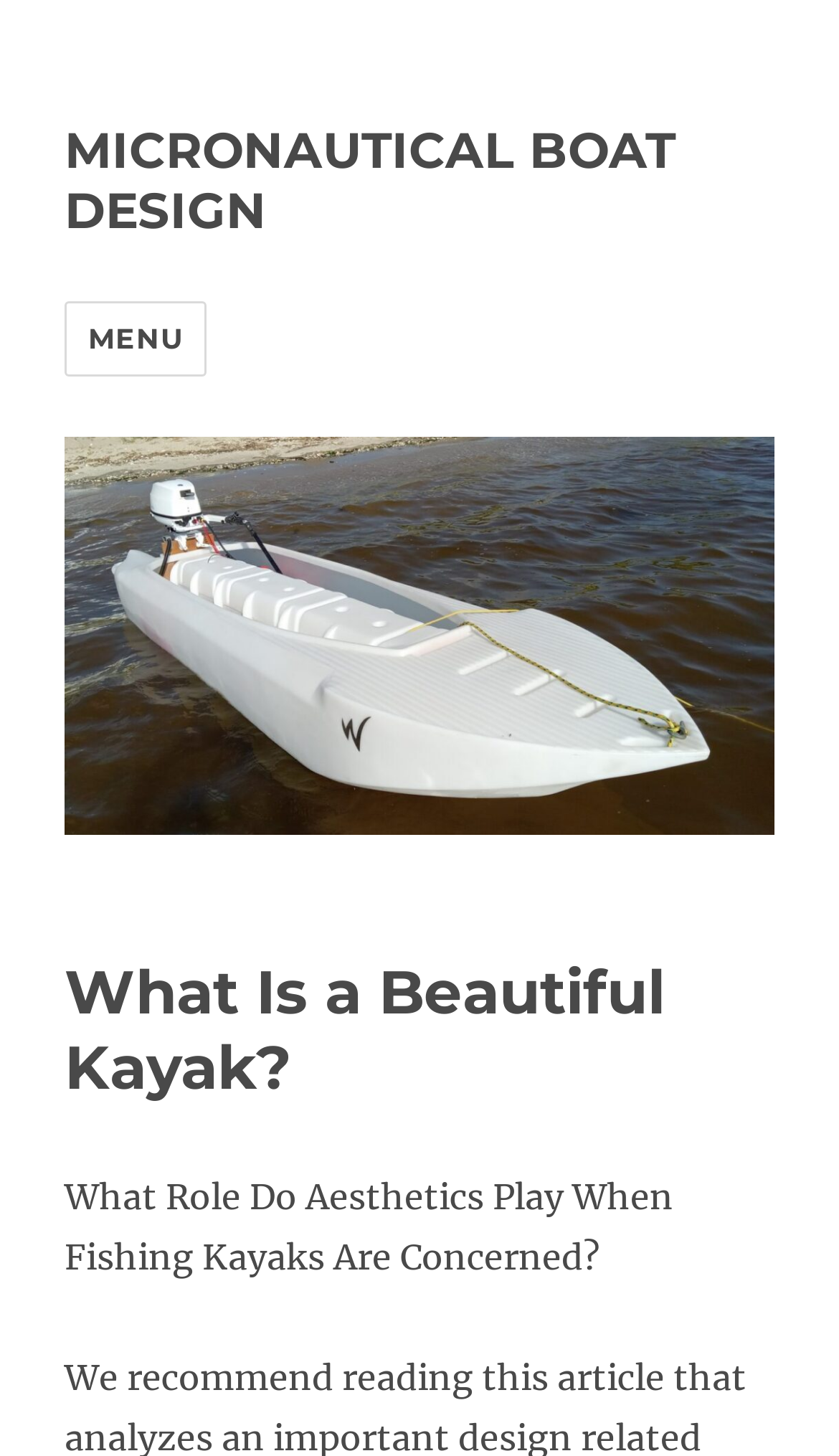What is the topic of the article?
Please provide a comprehensive answer based on the contents of the image.

The topic of the article can be inferred from the subheading 'What Role Do Aesthetics Play When Fishing Kayaks Are Concerned?' which suggests that the article is discussing the importance of aesthetics in fishing kayaks.